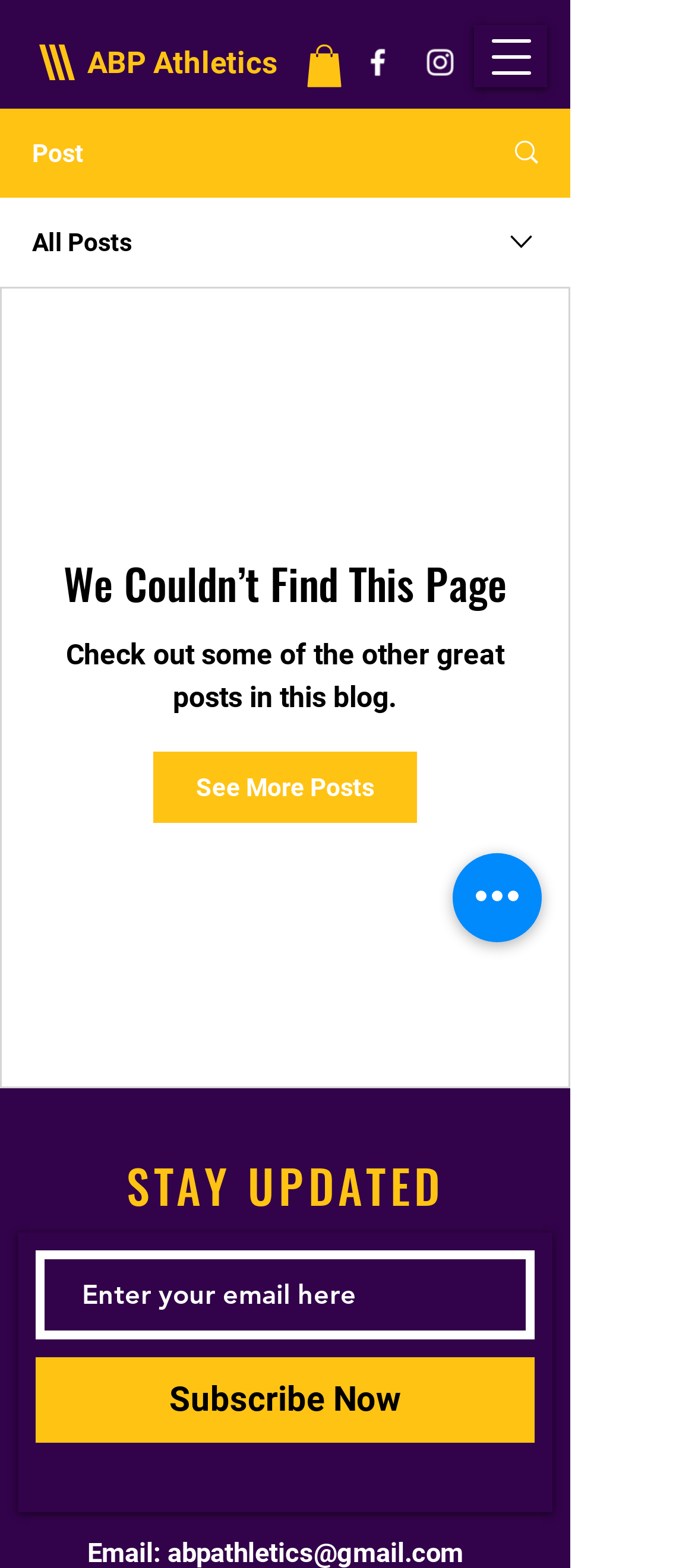Identify the bounding box coordinates of the part that should be clicked to carry out this instruction: "Open navigation menu".

[0.682, 0.016, 0.787, 0.056]